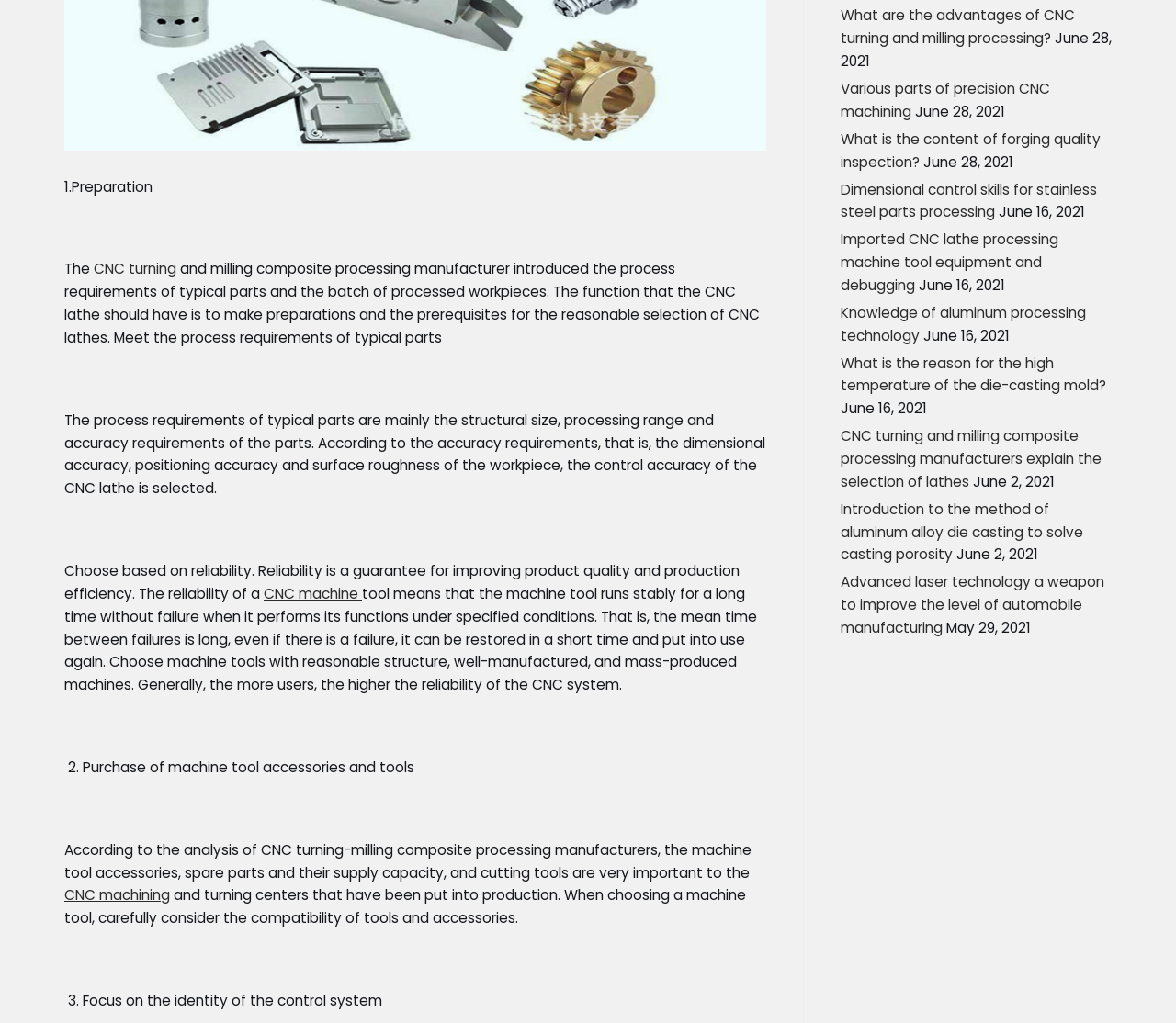Find the bounding box of the UI element described as follows: "Knowledge of aluminum processing technology".

[0.715, 0.472, 0.881, 0.519]